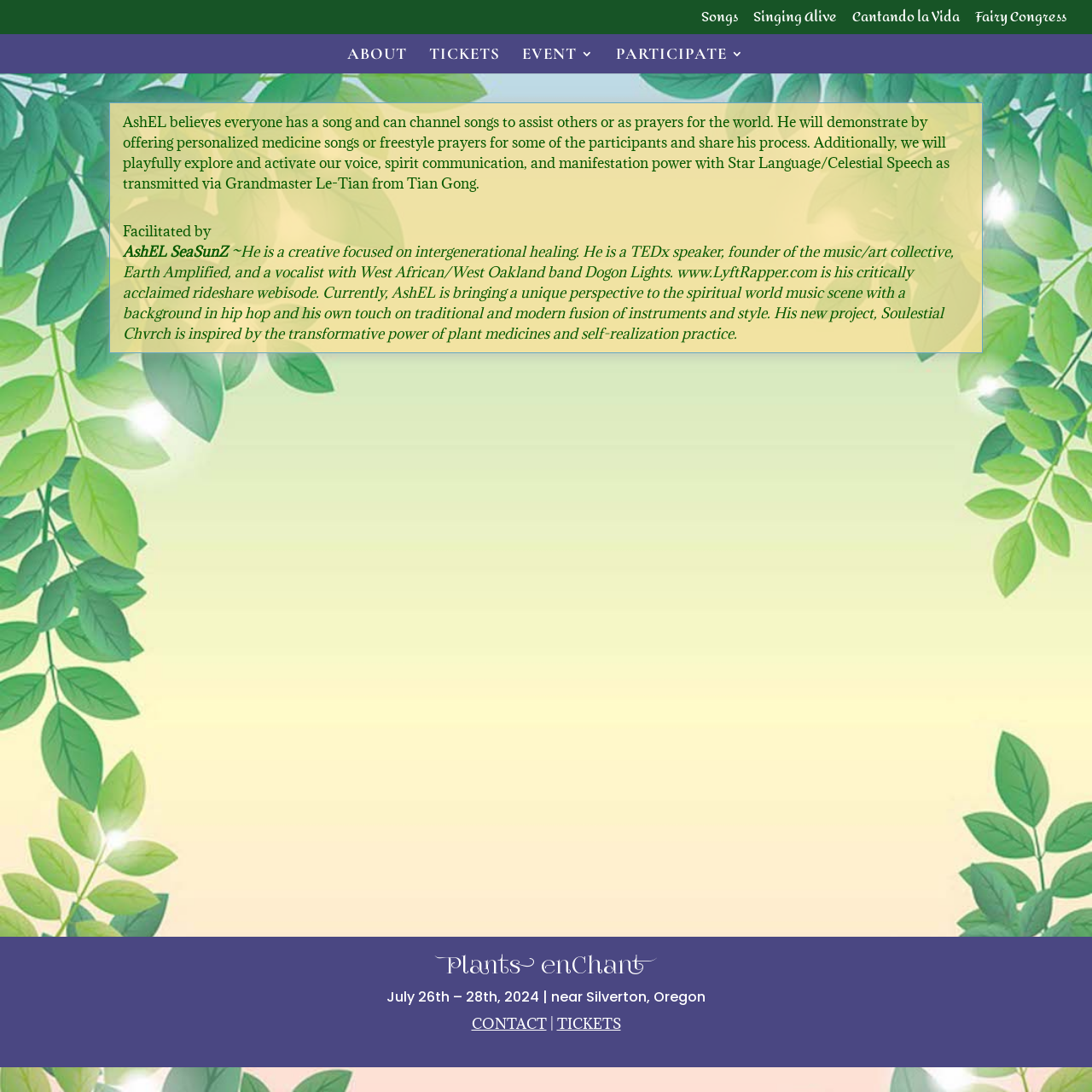What is the date of the event?
Answer the question in a detailed and comprehensive manner.

I found the answer by looking at the StaticText element with the description 'July 26th – 28th, 2024 | near Silverton, Oregon'.